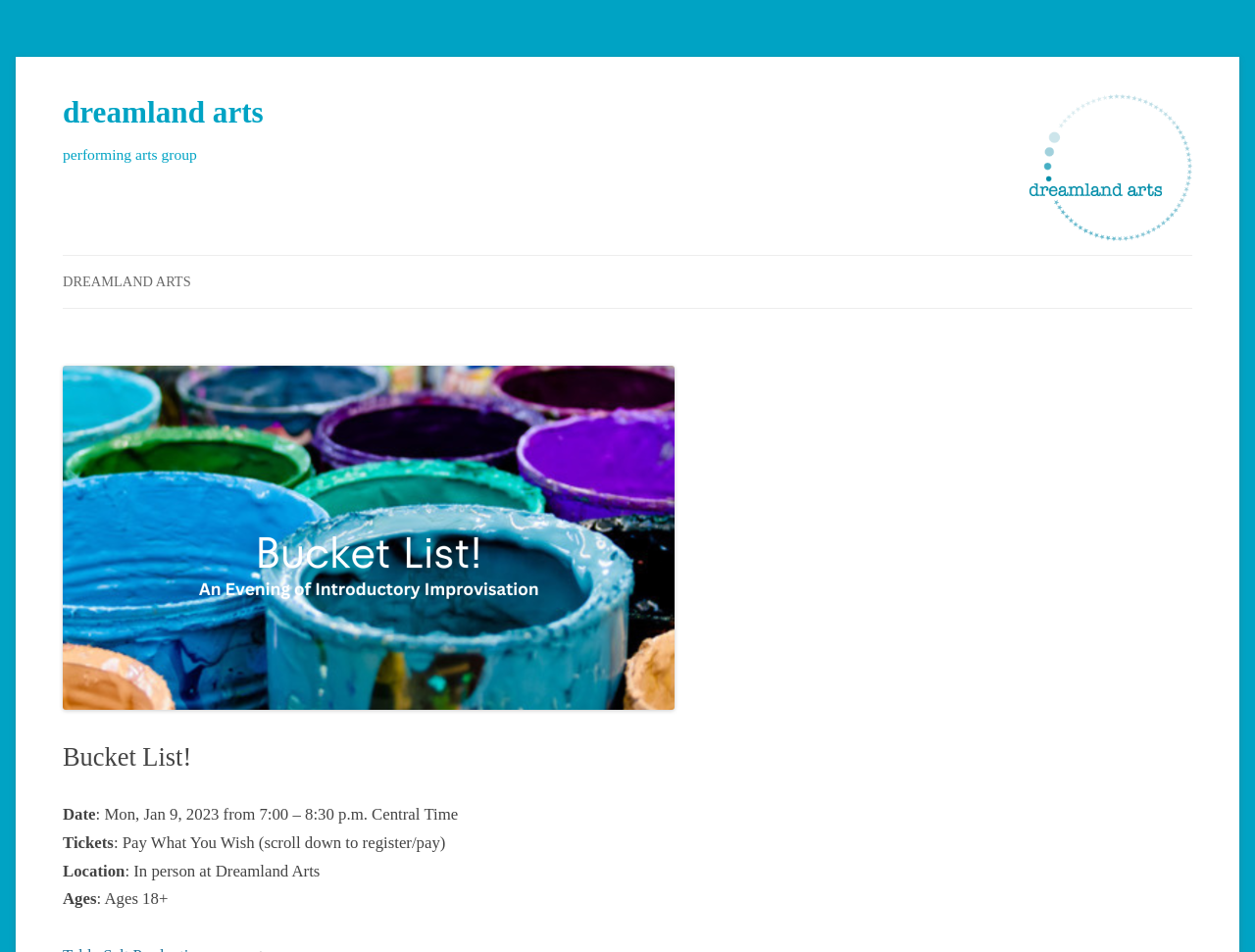What is the date of the Bucket List event?
Please give a detailed answer to the question using the information shown in the image.

The date of the Bucket List event can be found in the StaticText element ': Mon, Jan 9, 2023 from 7:00 – 8:30 p.m. Central Time' which is a sibling of the 'Date' StaticText element. The text content of this element indicates the date of the event.